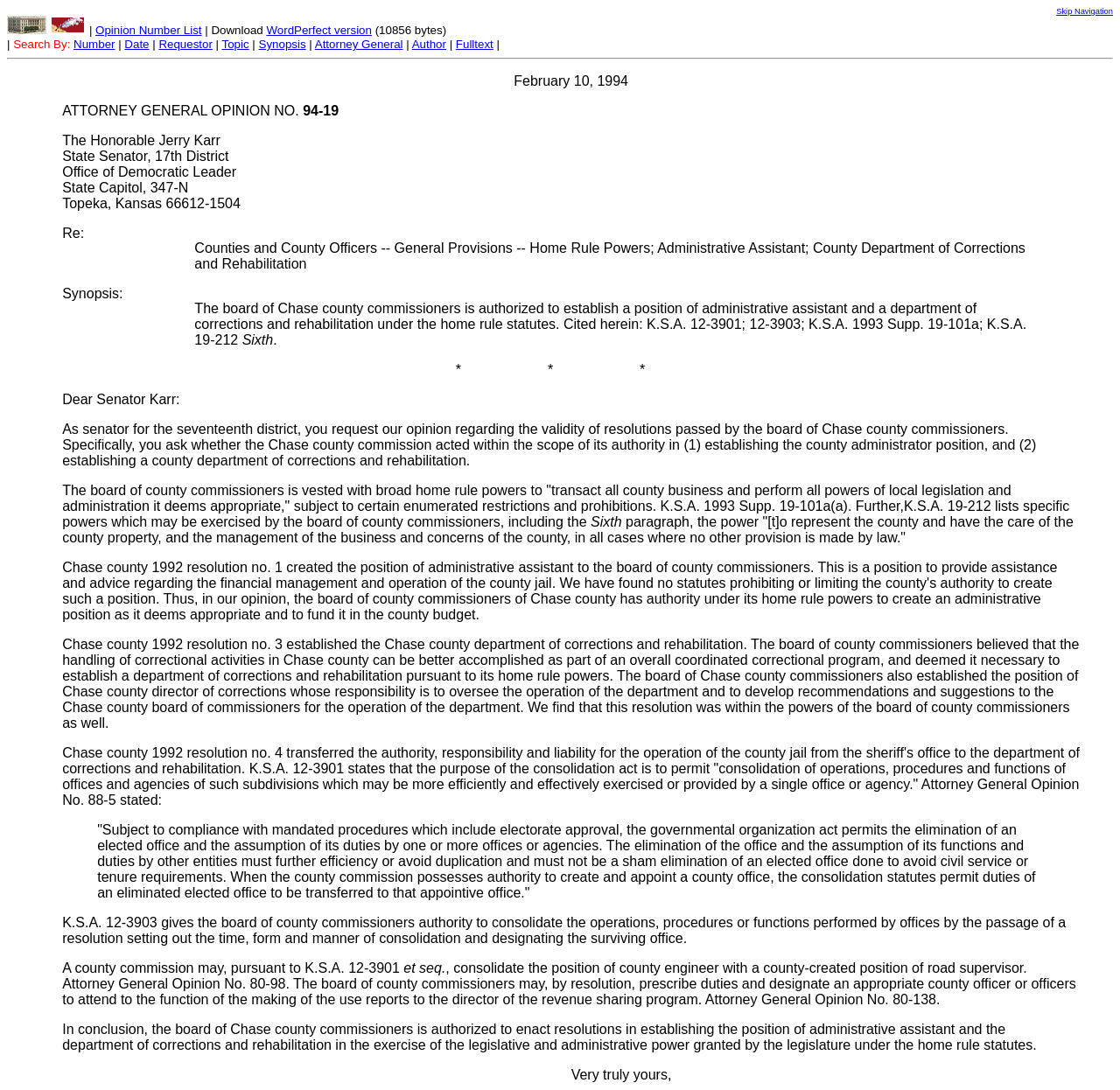Use a single word or phrase to answer the question: What is the purpose of the Chase county department of corrections and rehabilitation?

To handle correctional activities